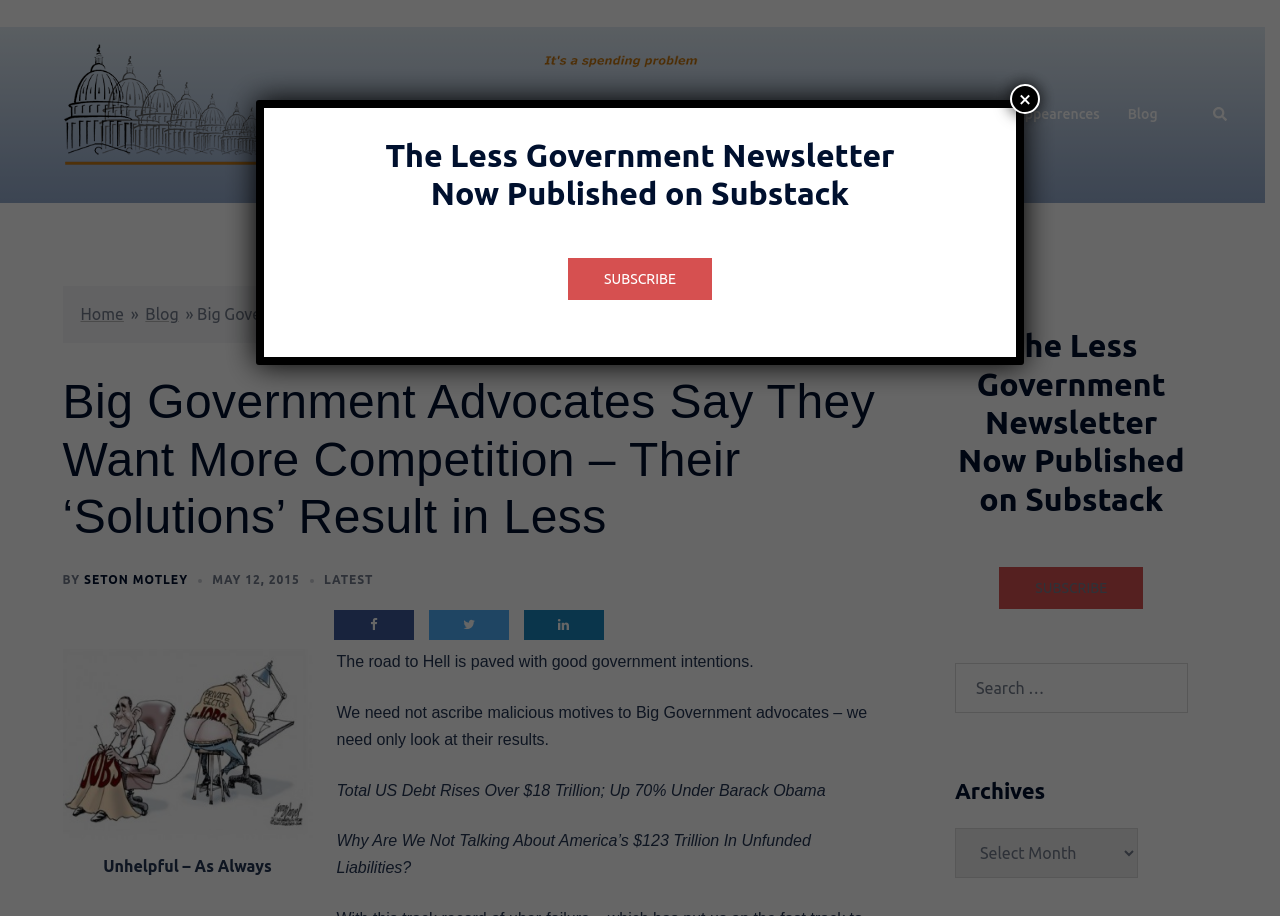Describe in detail what you see on the webpage.

This webpage appears to be a blog or news article page. At the top, there is a navigation menu with links to "Less Government", "Home", "About Us", "Media Appearances", "Blog", and "Search". Below the navigation menu, there is a large header section with the title "Big Government Advocates Say They Want More Competition – Their ‘Solutions’ Result in Less" and a subheading "BY SETON MOTLEY MAY 12, 2015". 

To the right of the header section, there are three social media links and a link to the latest articles. Below the header section, there is a figure with a caption "Unhelpful – As Always" and a link to the author's profile. 

The main content of the page is divided into two sections. The left section contains the article's text, which starts with the quote "The road to Hell is paved with good government intentions. We need not ascribe malicious motives to Big Government advocates – we need only look at their results." The article then lists several links to related news articles. 

The right section is a sidebar with several sections, including a newsletter subscription section, a search bar, an archives section, and a section with a heading "The Less Government Newsletter Now Published on Substack" and a subscribe link. At the top right corner of the page, there is a close button.